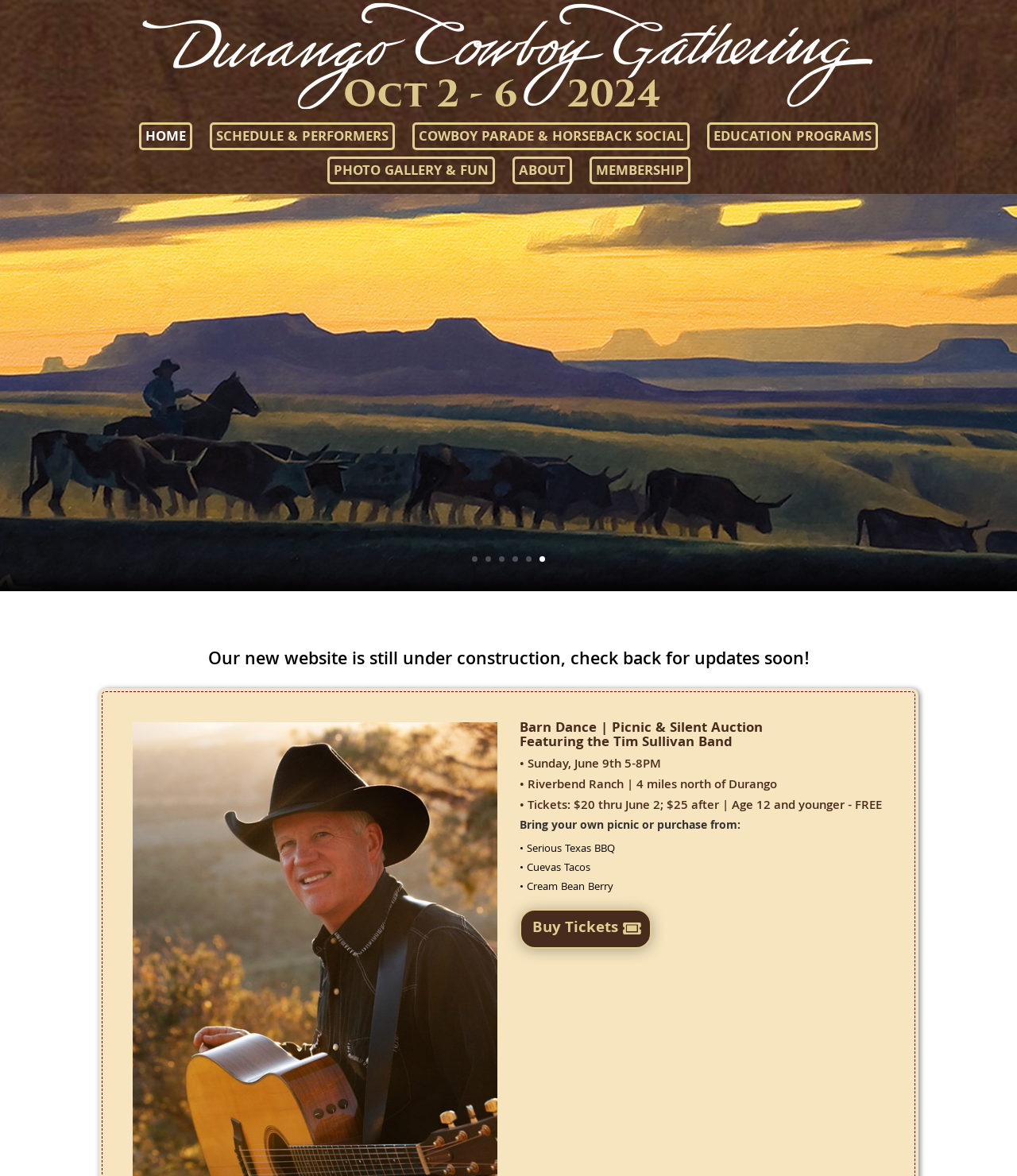Construct a comprehensive description capturing every detail on the webpage.

The webpage is about the Durango Cowboy Gathering, with a prominent image at the top, taking up most of the width. Below the image, there is a navigation menu with six links: "HOME", "SCHEDULE & PERFORMERS", "COWBOY PARADE & HORSEBACK SOCIAL", "EDUCATION PROGRAMS", "PHOTO GALLERY & FUN", and "ABOUT". These links are aligned horizontally, with "HOME" on the left and "ABOUT" on the right.

Further down, there is a section with a heading "Barn Dance | Picnic & Silent Auction Featuring the Tim Sullivan Band", followed by three subheadings with details about the event, including date, location, and ticket prices. Below these headings, there is a list of three food vendors: "Serious Texas BBQ", "Cuevas Tacos", and "Cream Bean Berry".

To the right of the food vendors, there is a "Buy Tickets" link with a shopping cart icon. Above this section, there is a notice stating "Our new website is still under construction, check back for updates soon!".

On the bottom right, there are six numbered links, likely pagination links, aligned horizontally.